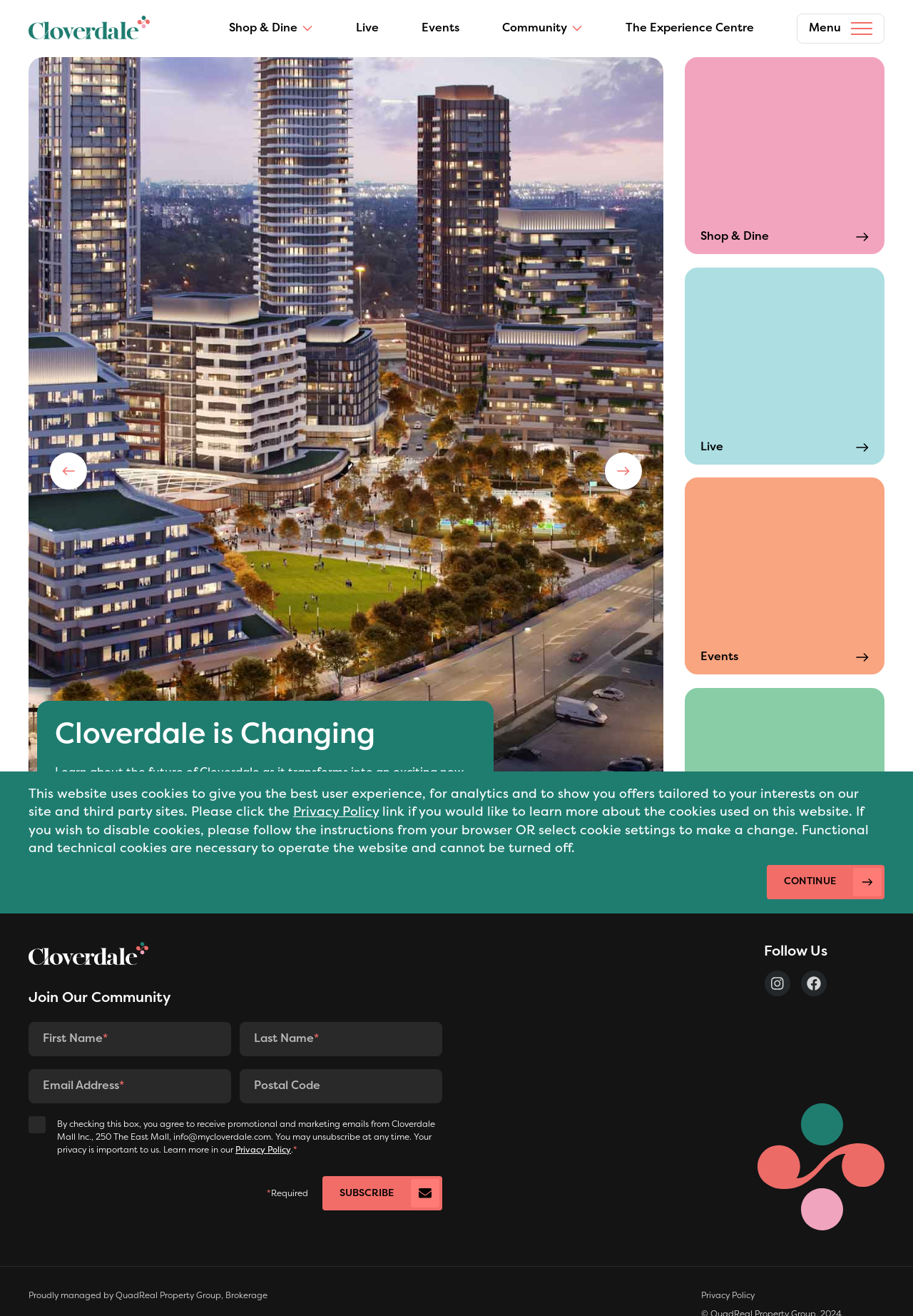Please locate the bounding box coordinates of the element that should be clicked to achieve the given instruction: "View the 'Community' page".

[0.75, 0.523, 0.969, 0.672]